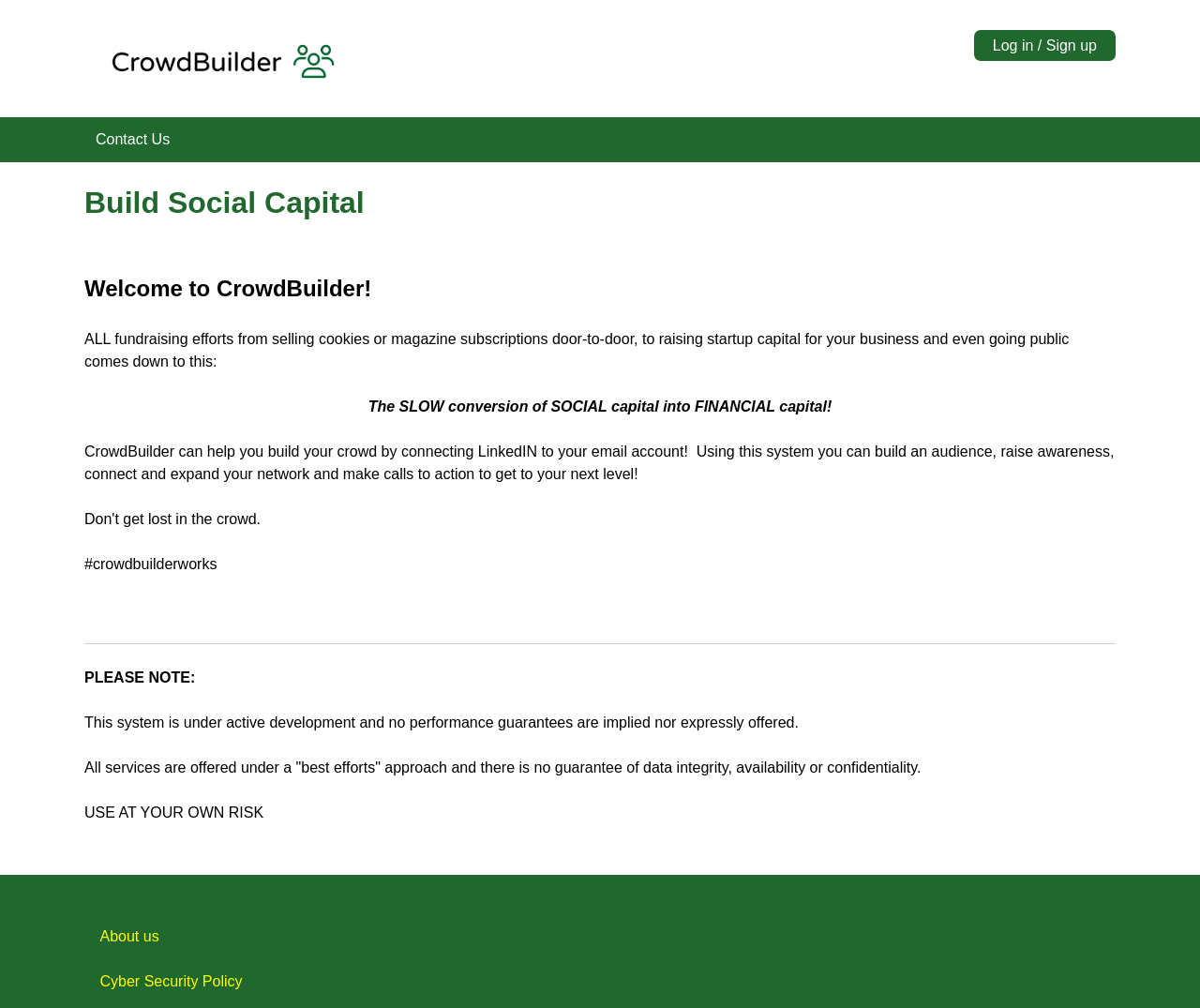How can CrowdBuilder help users?
Answer the question with a single word or phrase by looking at the picture.

Connect LinkedIn to email account